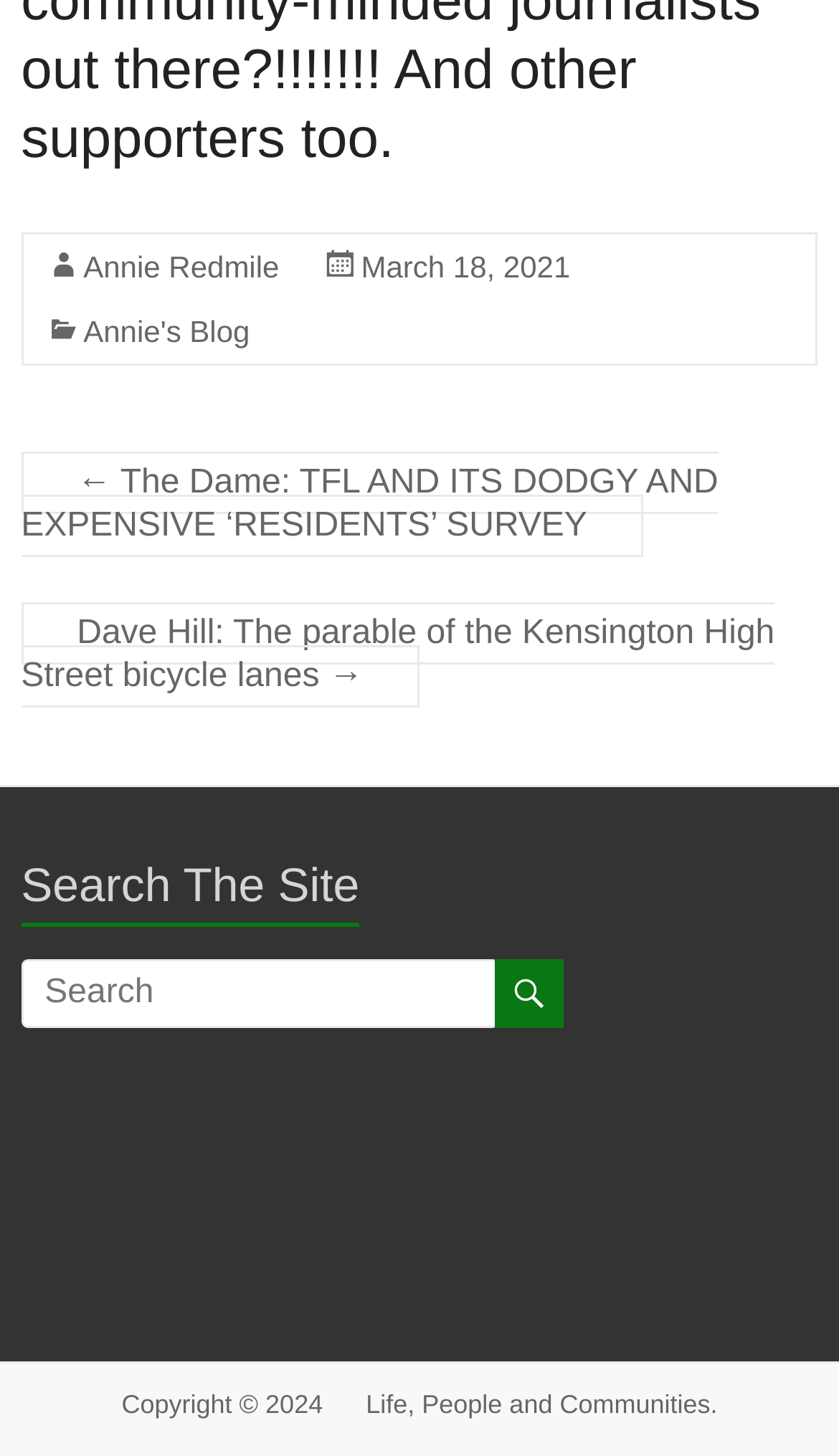What is the theme of the blog?
Relying on the image, give a concise answer in one word or a brief phrase.

Life, People and Communities